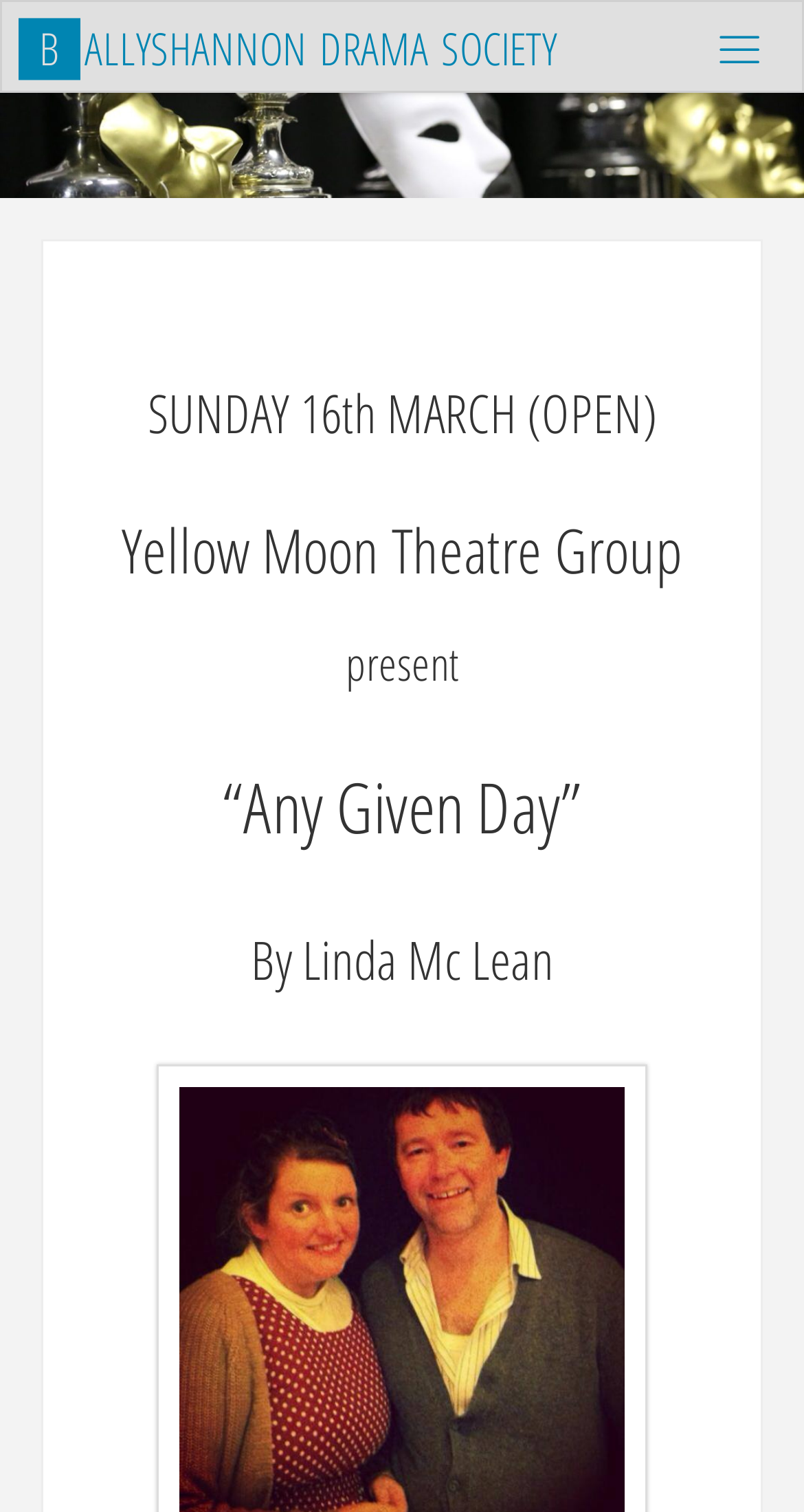Please provide a comprehensive answer to the question below using the information from the image: Who is the author of the play?

The author of the play can be found in the heading on the page, which reads 'By Linda Mc Lean'. This heading is located below the title of the play.